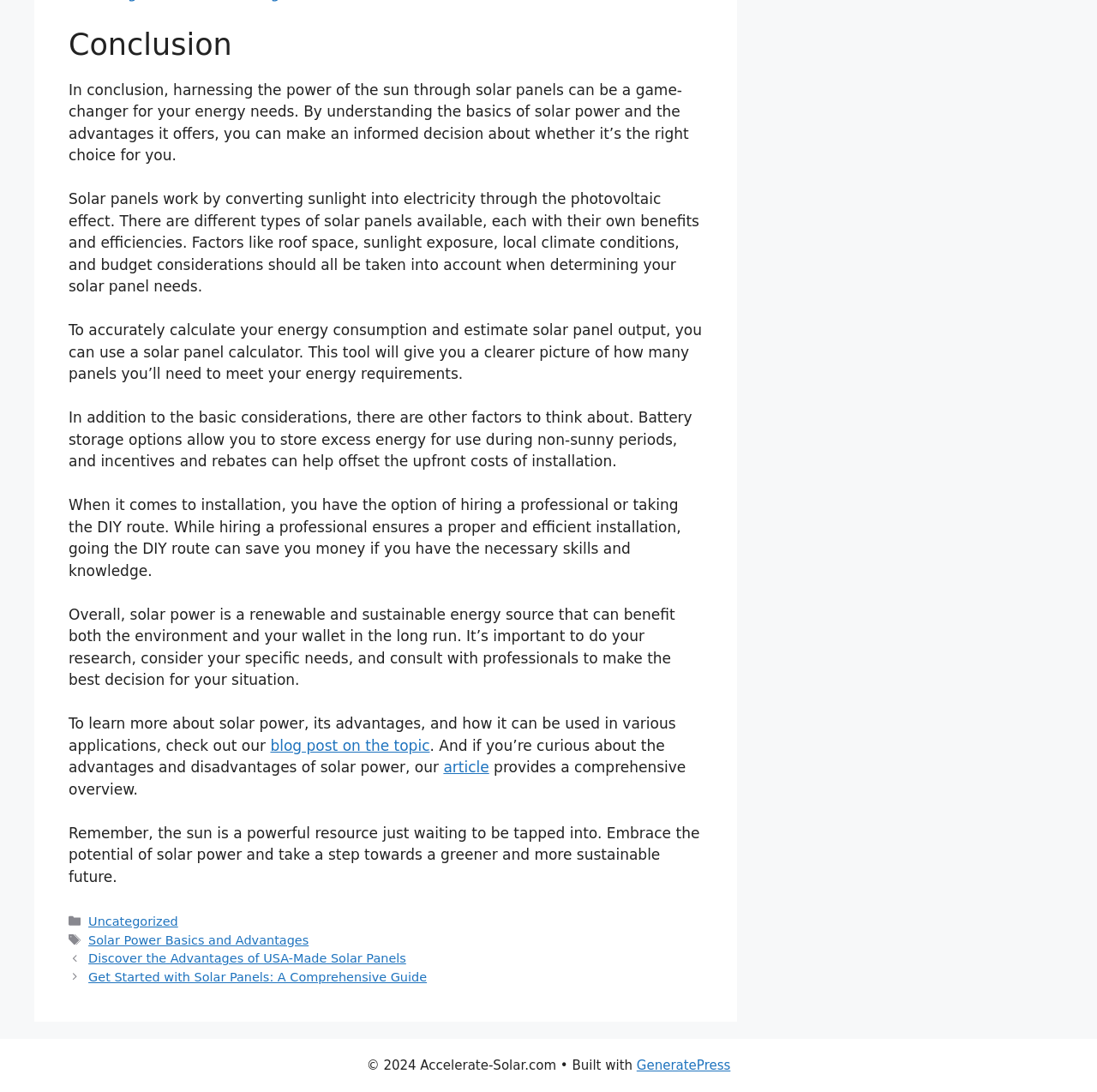Refer to the image and answer the question with as much detail as possible: What is the purpose of a solar panel calculator?

According to the webpage, a solar panel calculator is used to accurately calculate energy consumption and estimate solar panel output, which helps determine how many panels are needed to meet energy requirements.